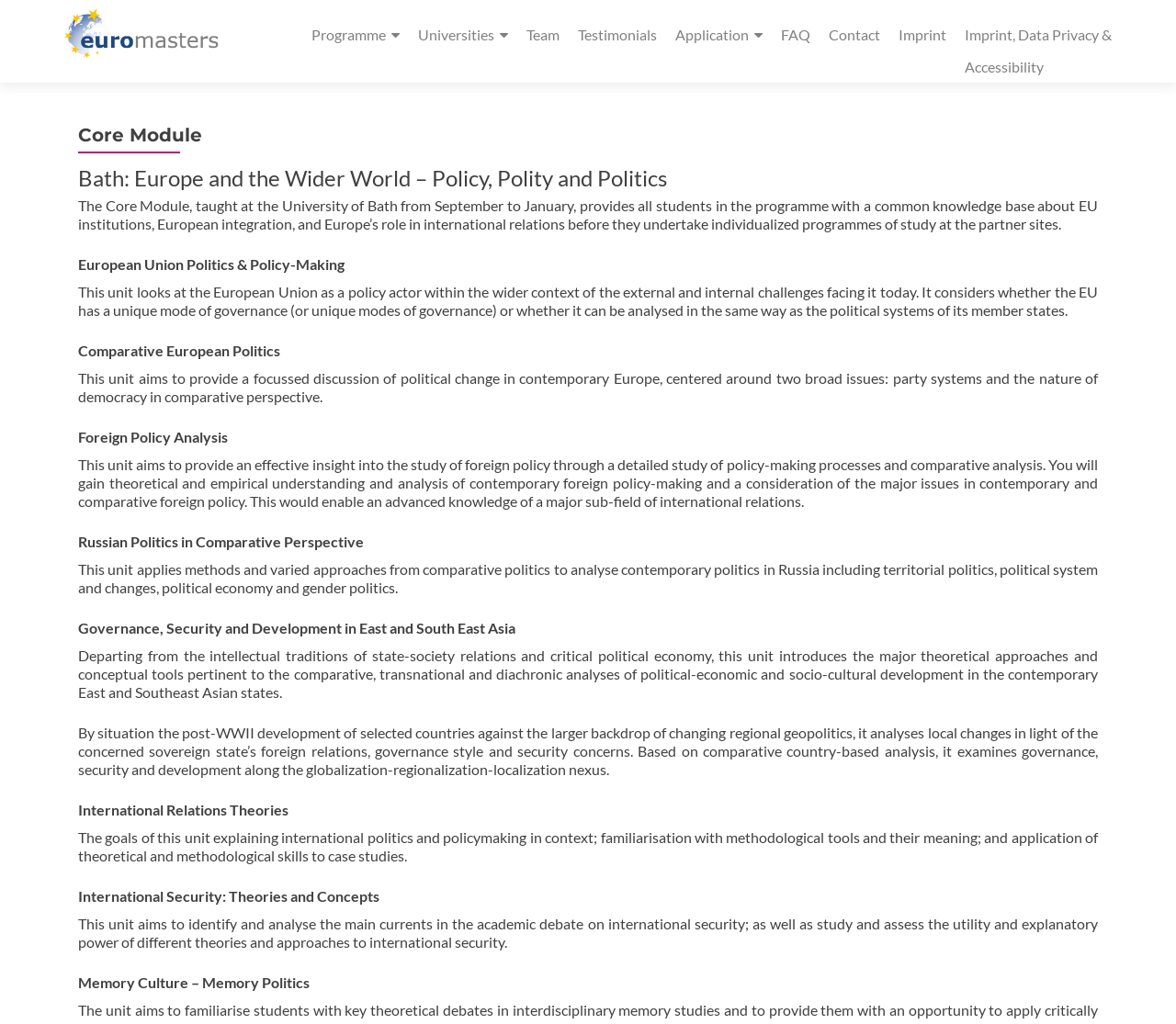Create a detailed narrative describing the layout and content of the webpage.

The webpage is about the Euromasters program, specifically the Core Module of the MA Contemporary European Studies. At the top left, there is a link to skip to the content. Next to it, there is a logo of Euromasters, which is an image with the text "Euromasters". 

Below the logo, there is a primary navigation menu that spans across the top of the page, containing links to different sections such as Programme, Universities, Team, Testimonials, Application, FAQ, Contact, and Imprint. 

The main content of the page is divided into several sections, each with a heading and a descriptive text. The first section is about the Core Module, which provides a common knowledge base about EU institutions, European integration, and Europe’s role in international relations. 

The subsequent sections are about different units of study, including European Union Politics & Policy-Making, Comparative European Politics, Foreign Policy Analysis, Russian Politics in Comparative Perspective, Governance, Security and Development in East and South East Asia, International Relations Theories, International Security: Theories and Concepts, and Memory Culture – Memory Politics. Each unit has a heading and a descriptive text that explains the focus and objectives of the unit.